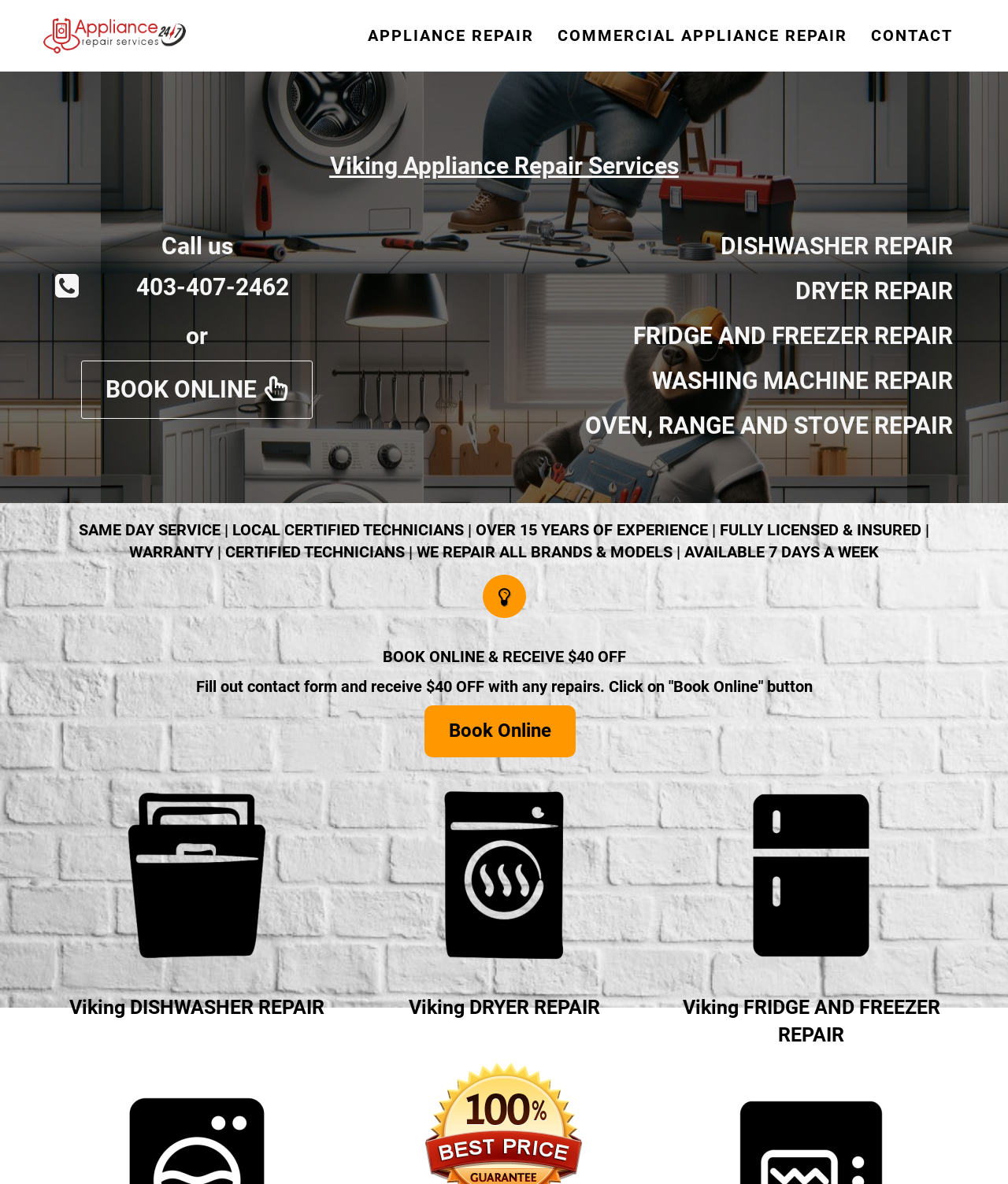Could you find the bounding box coordinates of the clickable area to complete this instruction: "Call the phone number"?

[0.086, 0.229, 0.336, 0.257]